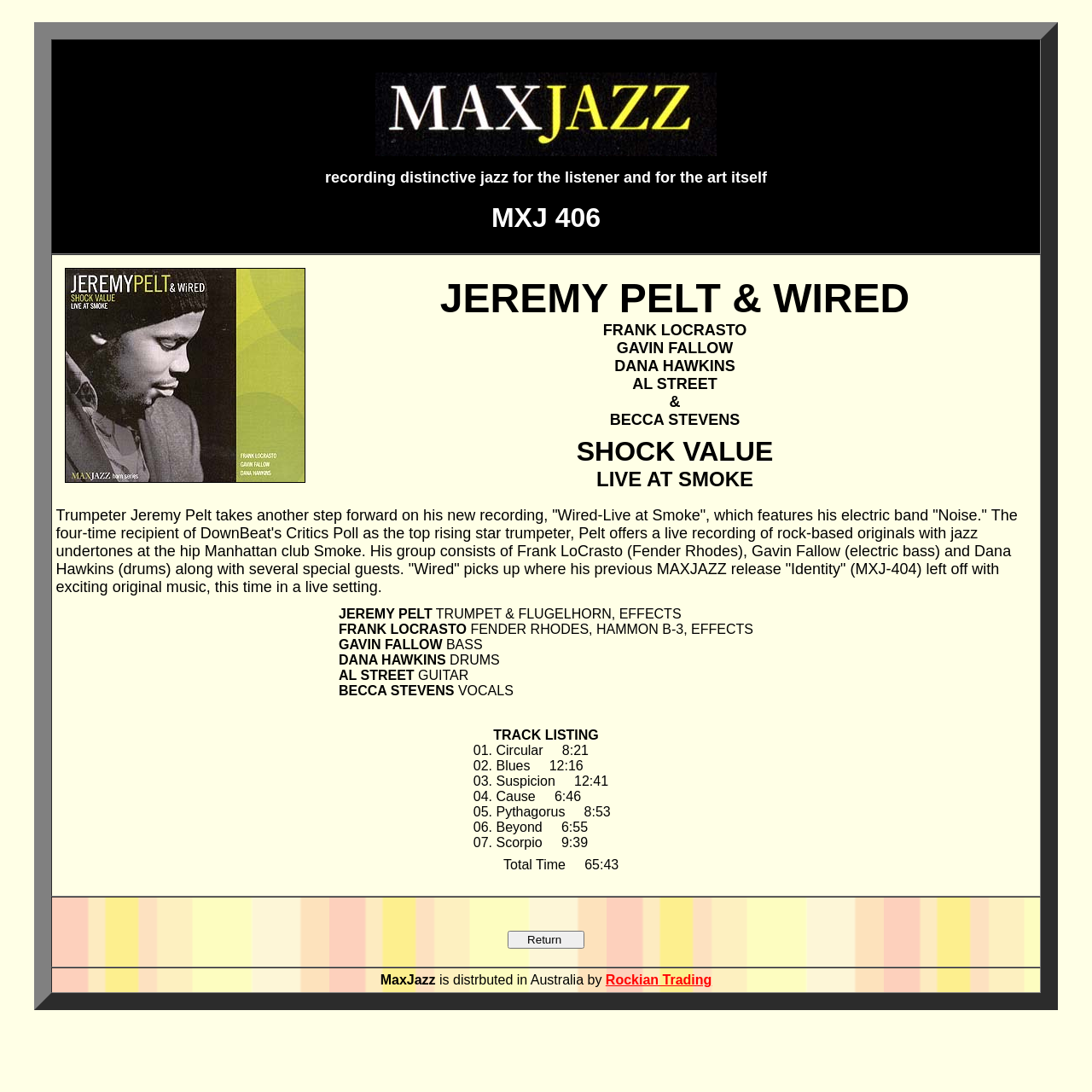What is the total time of the album Wired-Live at Smoke?
Craft a detailed and extensive response to the question.

The total time of the album can be found in the track listing table, which lists the total time as '65:43'.